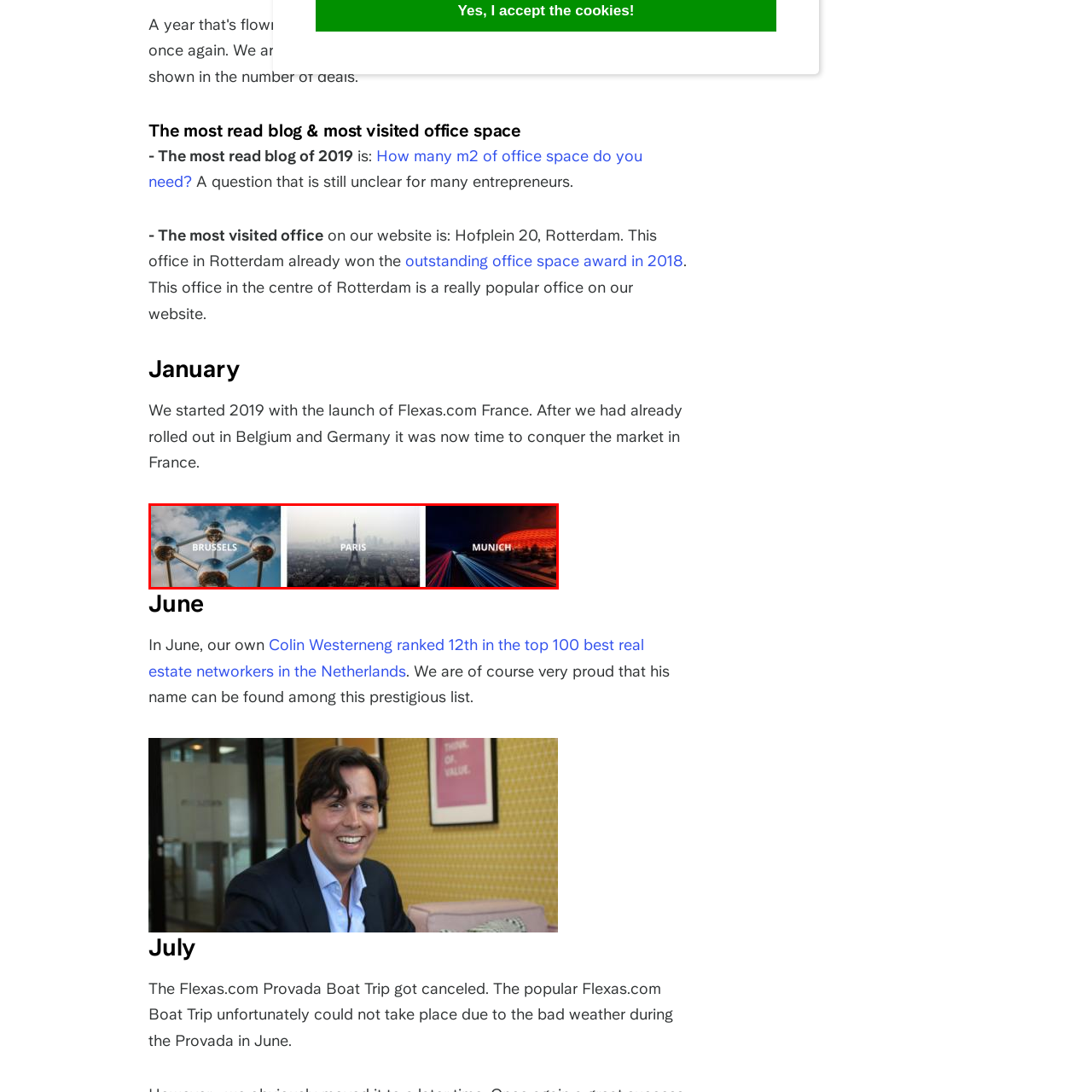Provide a thorough description of the image enclosed within the red border.

The image features a visually striking triptych showcasing three iconic European cities: Brussels, Paris, and Munich. 

On the left, the famous Atomium structure represents Brussels, an emblem of modern architecture and a symbol of Belgian ingenuity. The central panel captures the towering Eiffel Tower, an enduring symbol of Paris, shrouded slightly in atmospheric haze, hinting at the city's romantic allure. Finally, on the right, a dynamic view of Munich is presented, showcasing vibrant light trails that suggest the energy and liveliness of this Bavarian capital.

Each city is labeled prominently, enhancing the visual narrative of urban exploration and European culture. This image encapsulates the essence of urban life in these major cities, combining architectural marvels with the spirited ambiance of city streets.